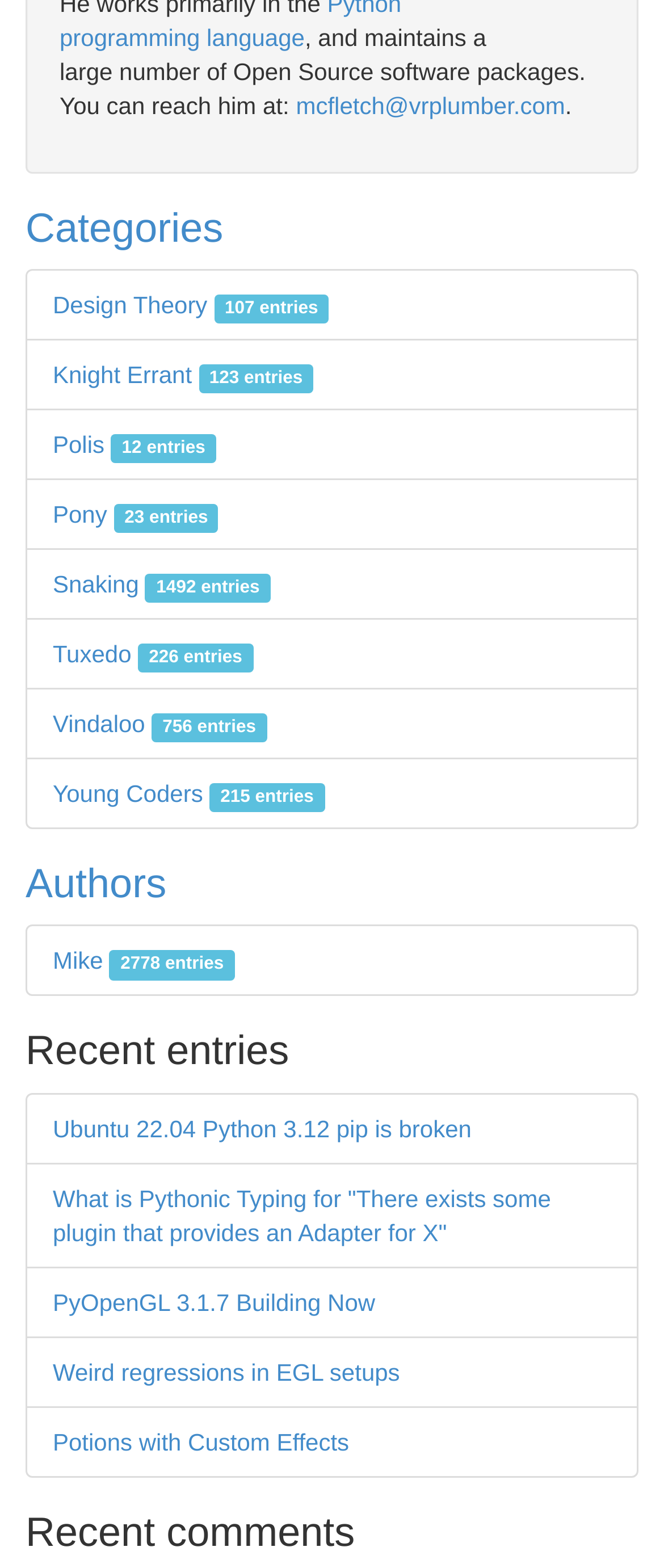Show the bounding box coordinates for the HTML element described as: "Snaking 1492 entries".

[0.079, 0.364, 0.407, 0.381]